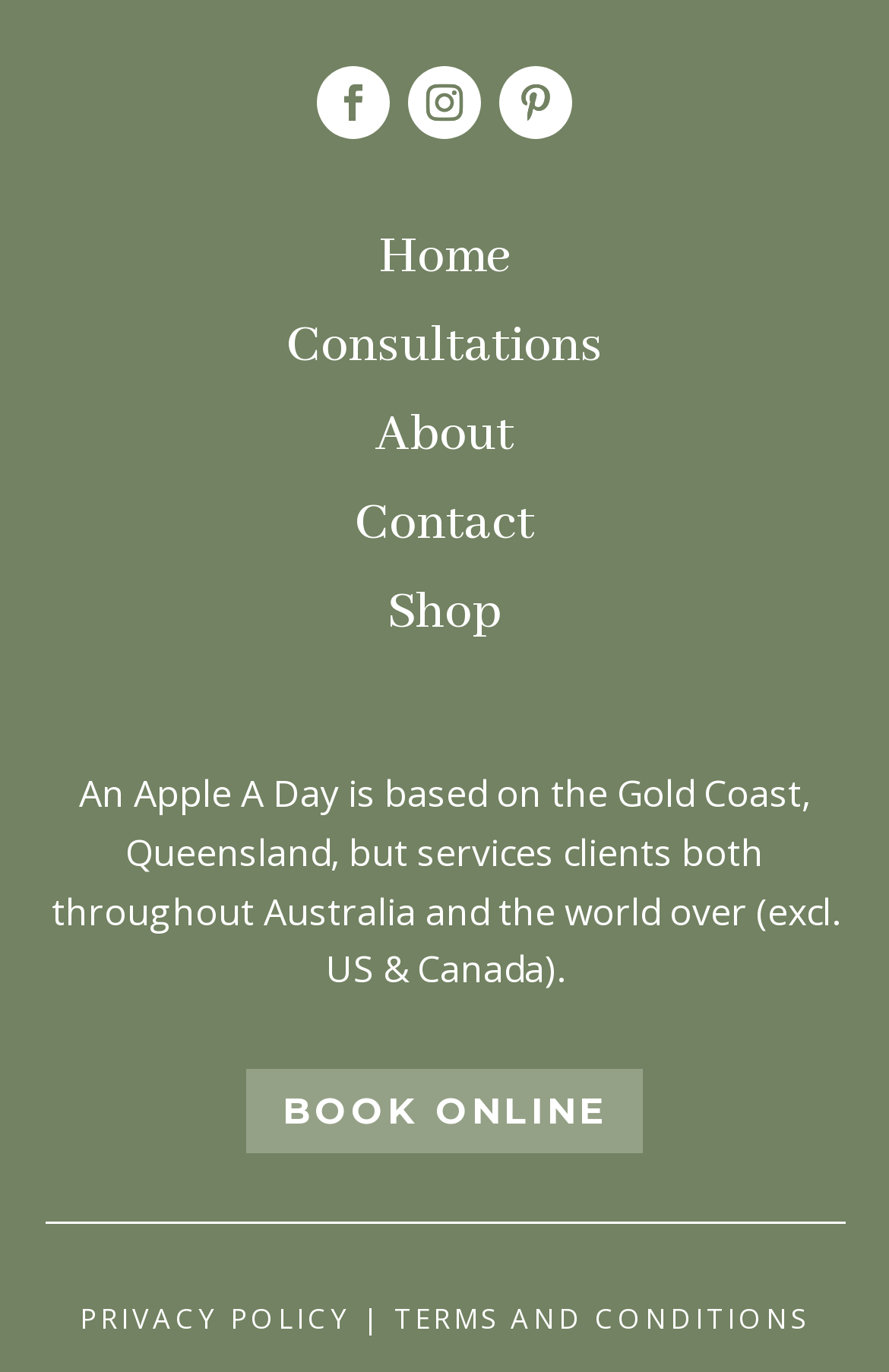Using the format (top-left x, top-left y, bottom-right x, bottom-right y), provide the bounding box coordinates for the described UI element. All values should be floating point numbers between 0 and 1: BOOK ONLINE

[0.277, 0.779, 0.723, 0.84]